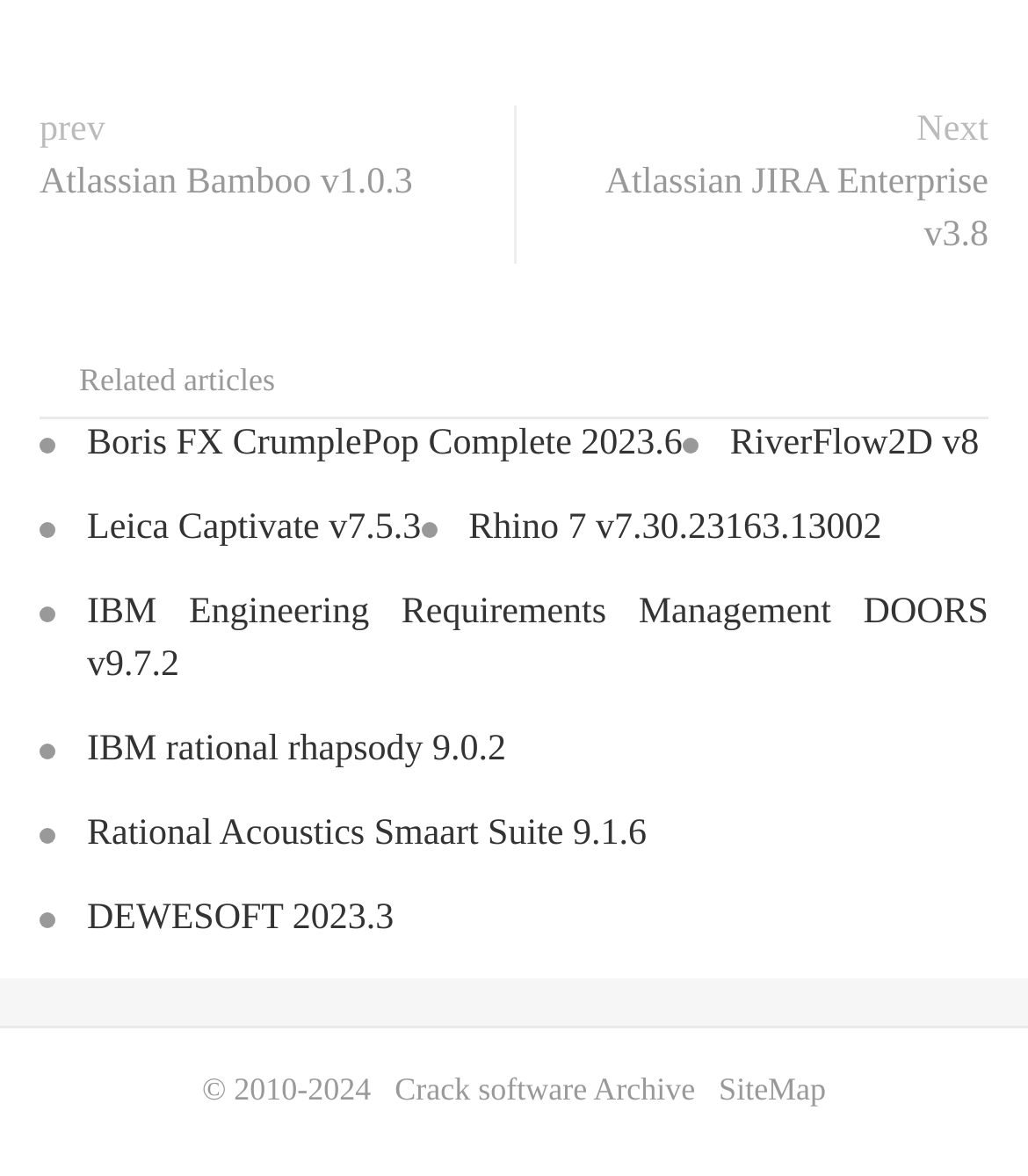Using the webpage screenshot, find the UI element described by Atlassian JIRA Enterprise v3.8. Provide the bounding box coordinates in the format (top-left x, top-left y, bottom-right x, bottom-right y), ensuring all values are floating point numbers between 0 and 1.

[0.526, 0.134, 0.962, 0.224]